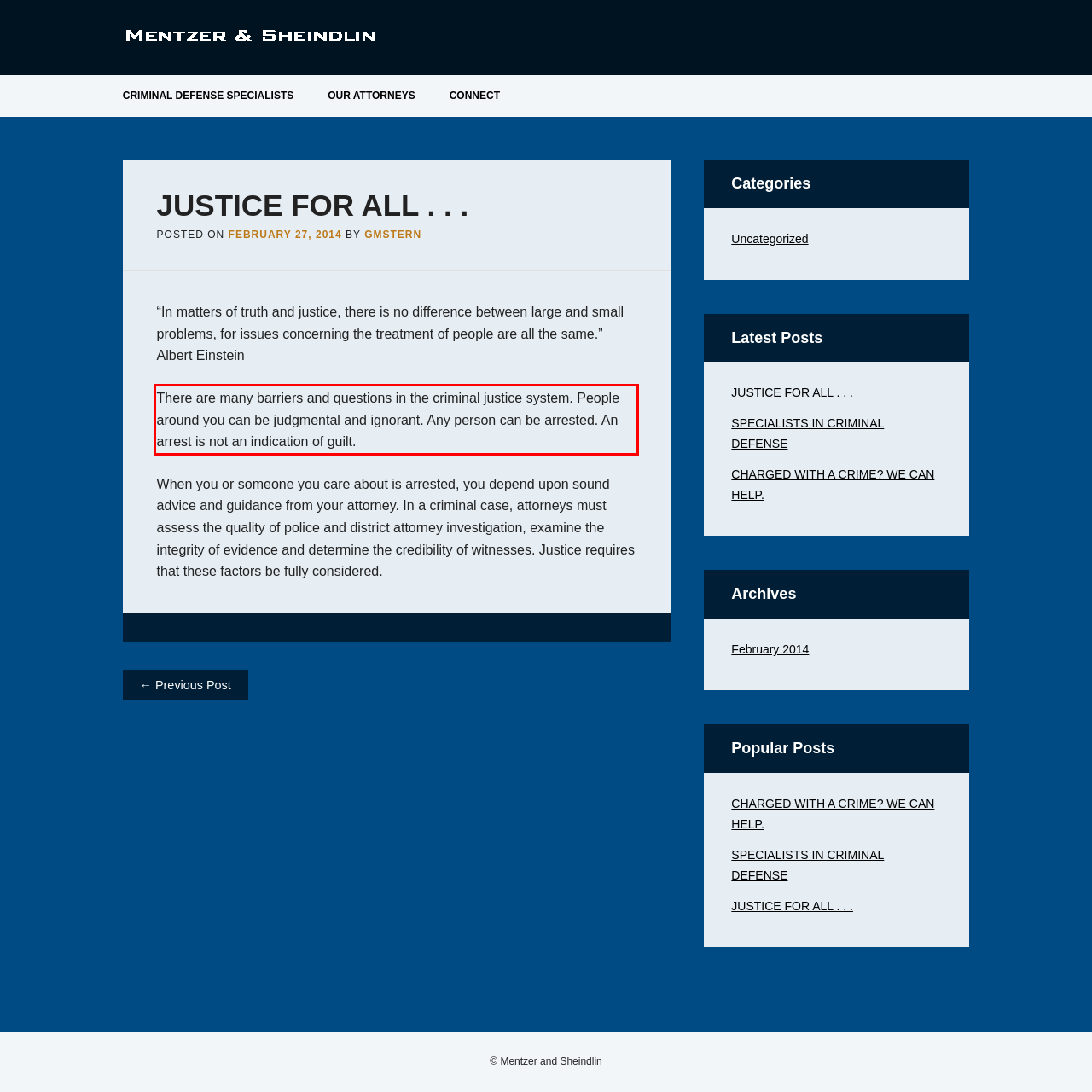By examining the provided screenshot of a webpage, recognize the text within the red bounding box and generate its text content.

There are many barriers and questions in the criminal justice system. People around you can be judgmental and ignorant. Any person can be arrested. An arrest is not an indication of guilt.